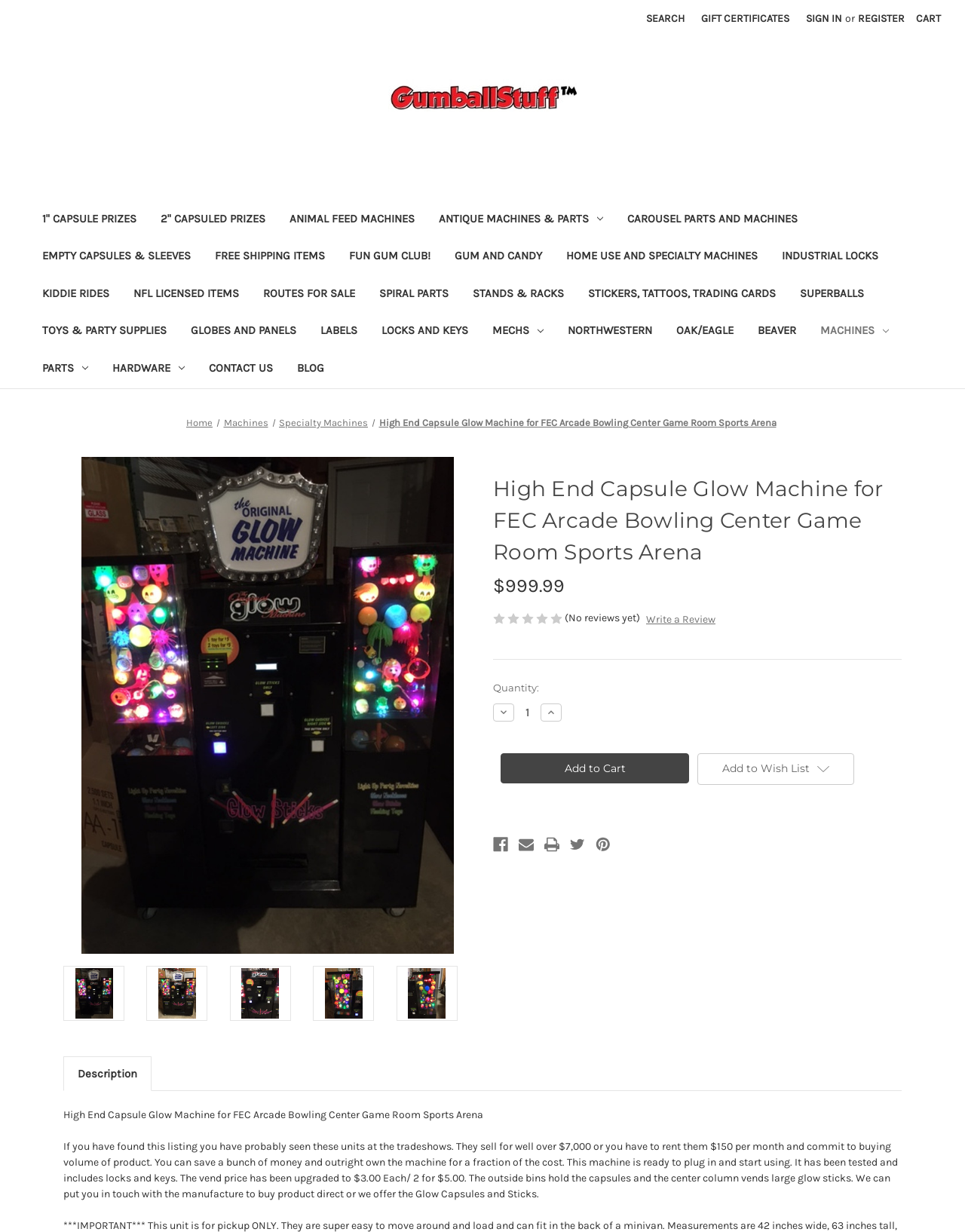Please answer the following question using a single word or phrase: 
How many navigation links are there?

30